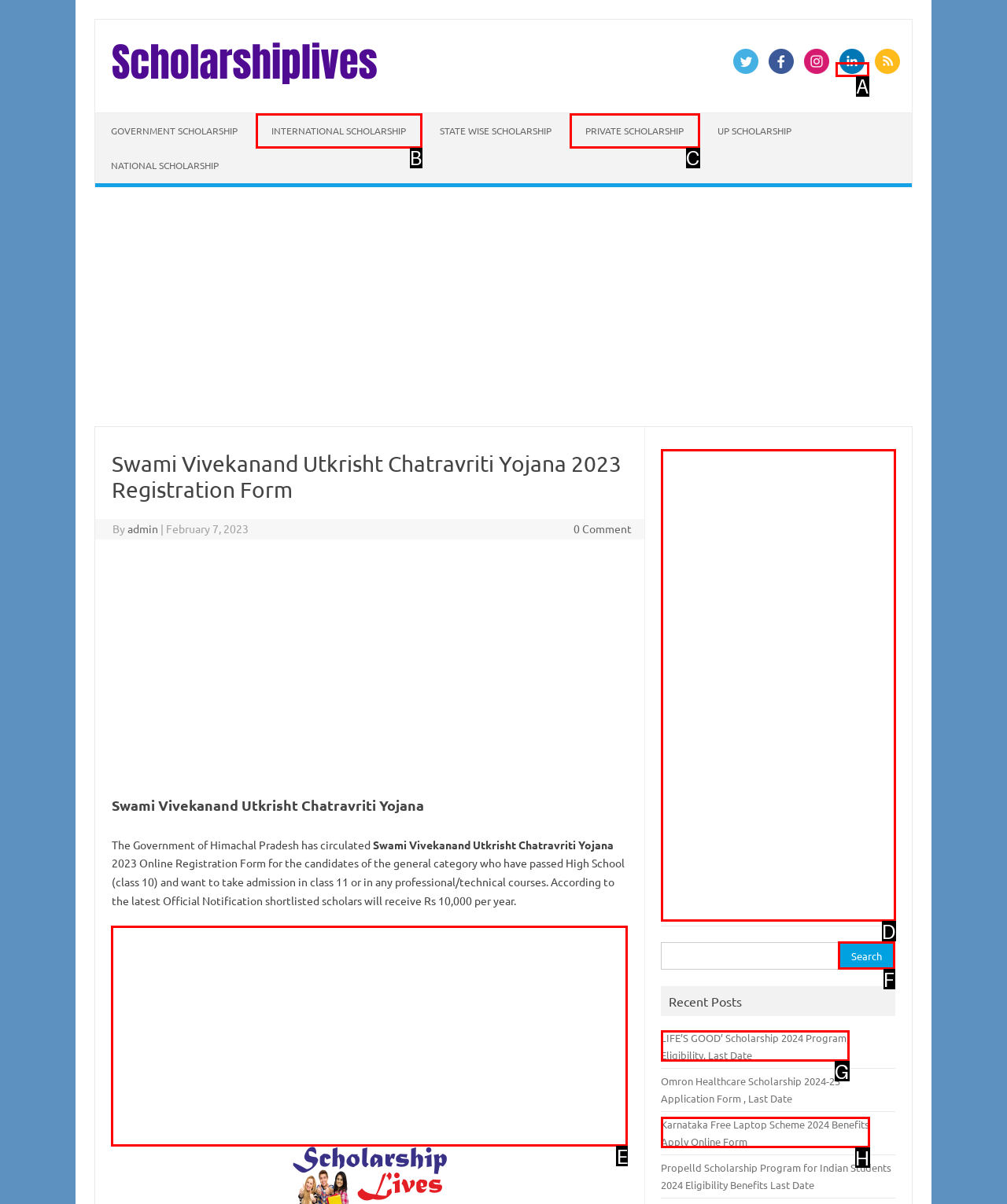Select the HTML element that matches the description: alt="Follow us on LinkedIn". Provide the letter of the chosen option as your answer.

A